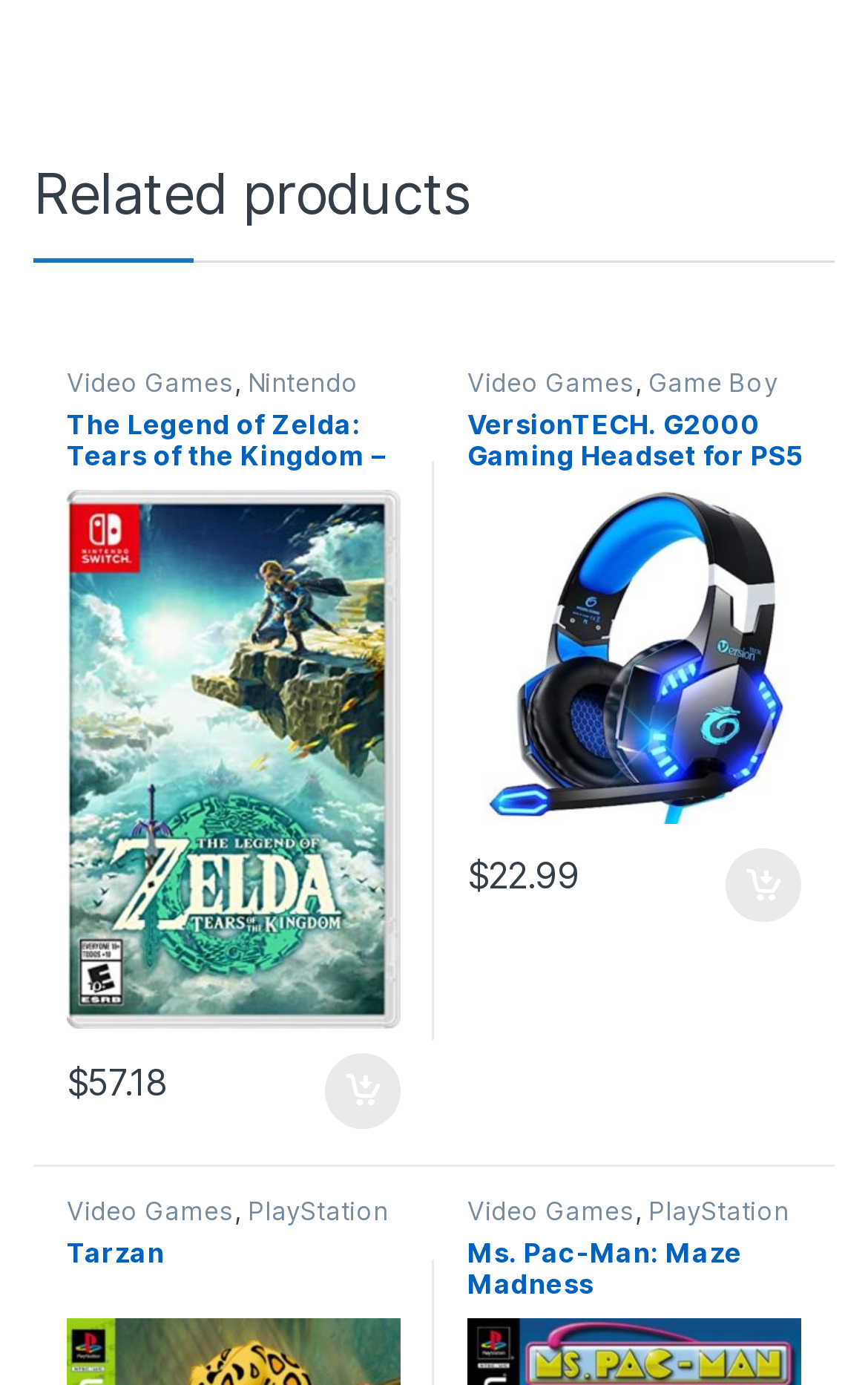Determine the bounding box coordinates of the section to be clicked to follow the instruction: "Click on 'Tarzan'". The coordinates should be given as four float numbers between 0 and 1, formatted as [left, top, right, bottom].

[0.077, 0.894, 0.462, 0.939]